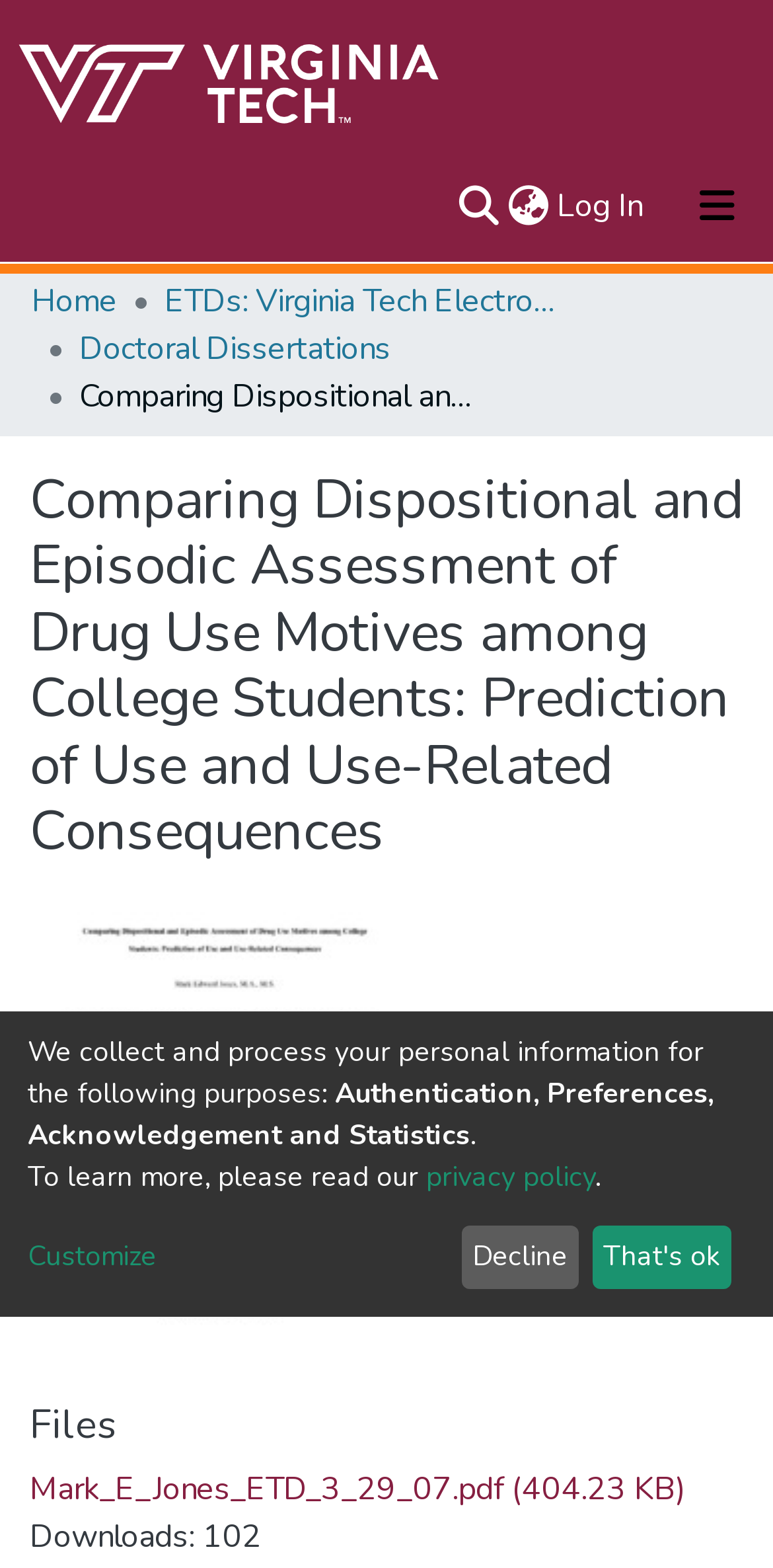Answer in one word or a short phrase: 
How many links are in the main navigation bar?

4